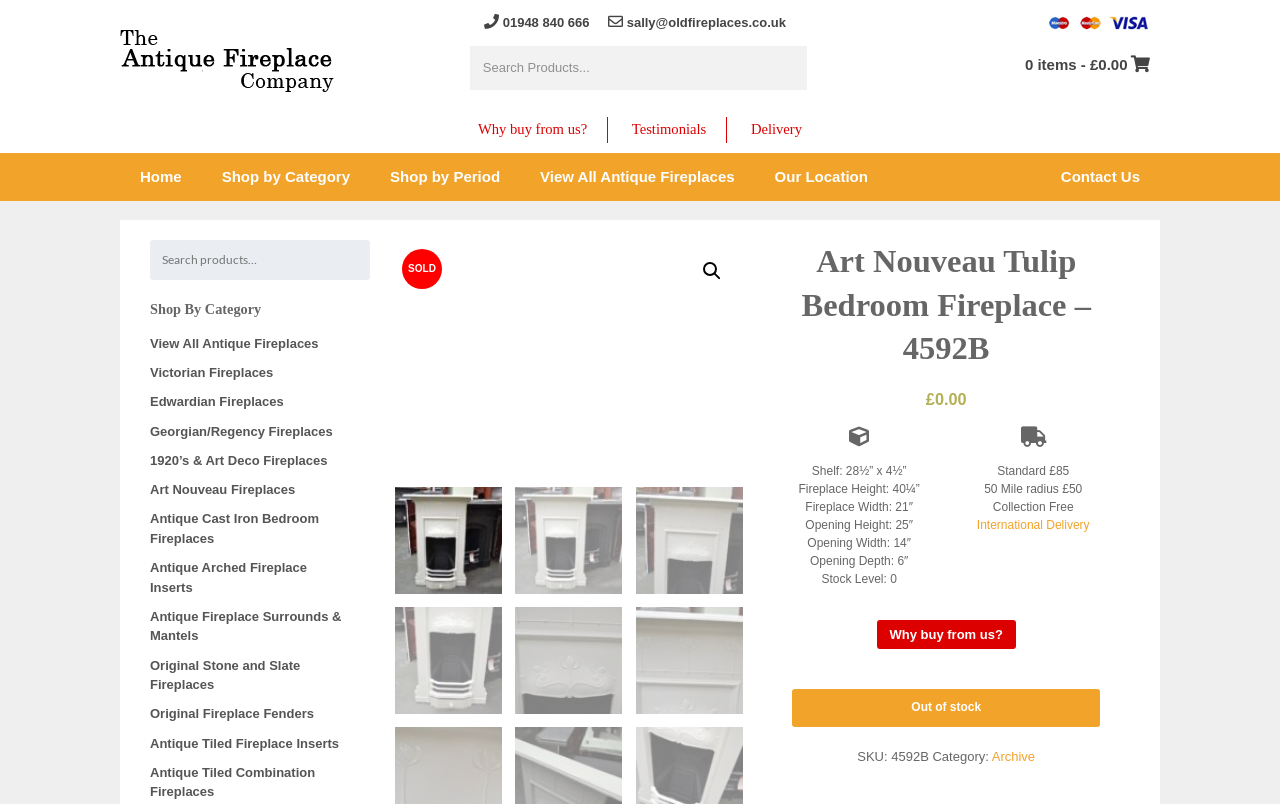What is the stock level of this fireplace?
Please answer the question with as much detail and depth as you can.

I found the stock level of the fireplace by looking at the text that says 'Stock Level: 0'. This indicates that the stock level of the fireplace is 0.